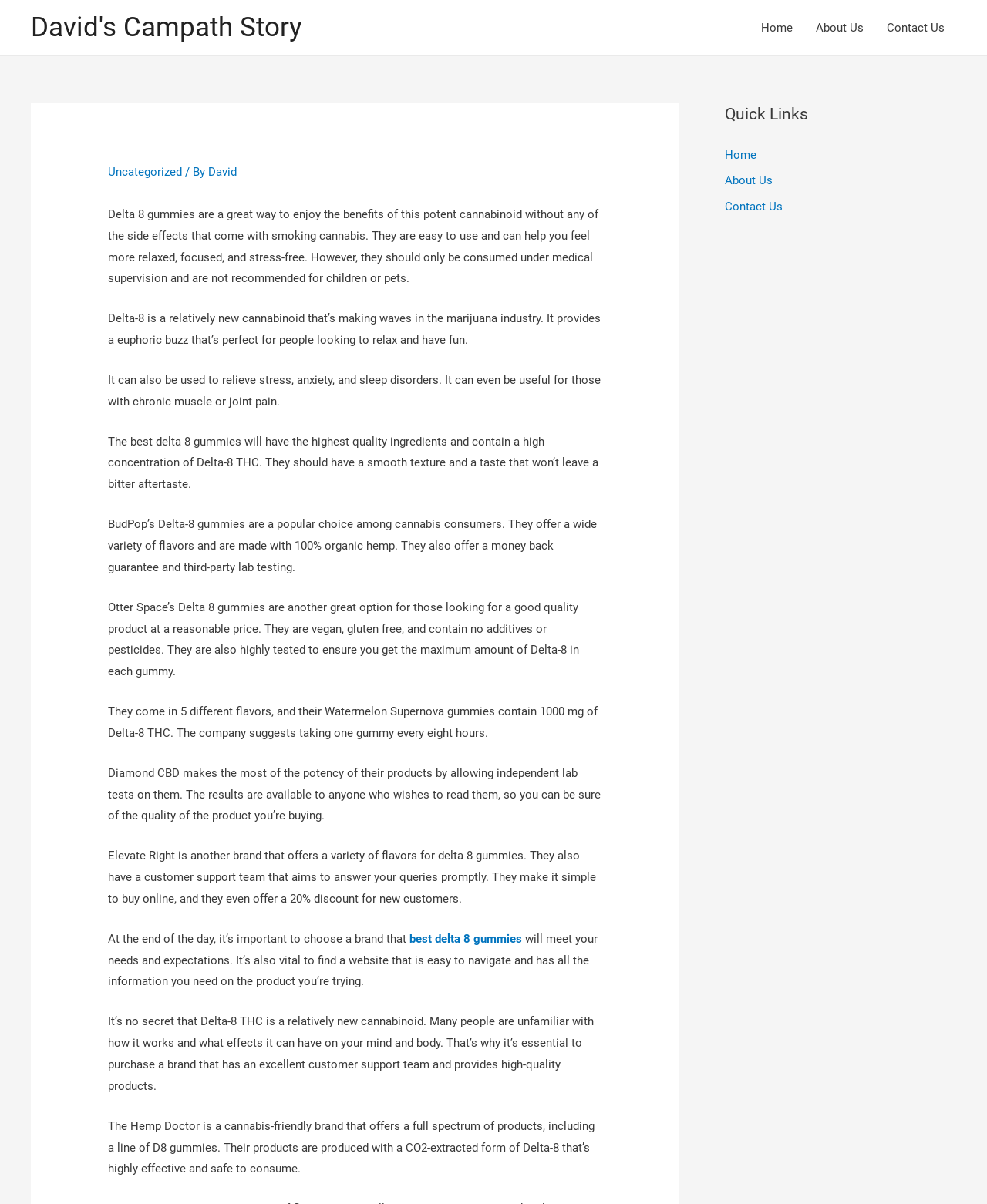Please locate the bounding box coordinates of the region I need to click to follow this instruction: "Read about 'David's Campath Story'".

[0.031, 0.01, 0.306, 0.036]